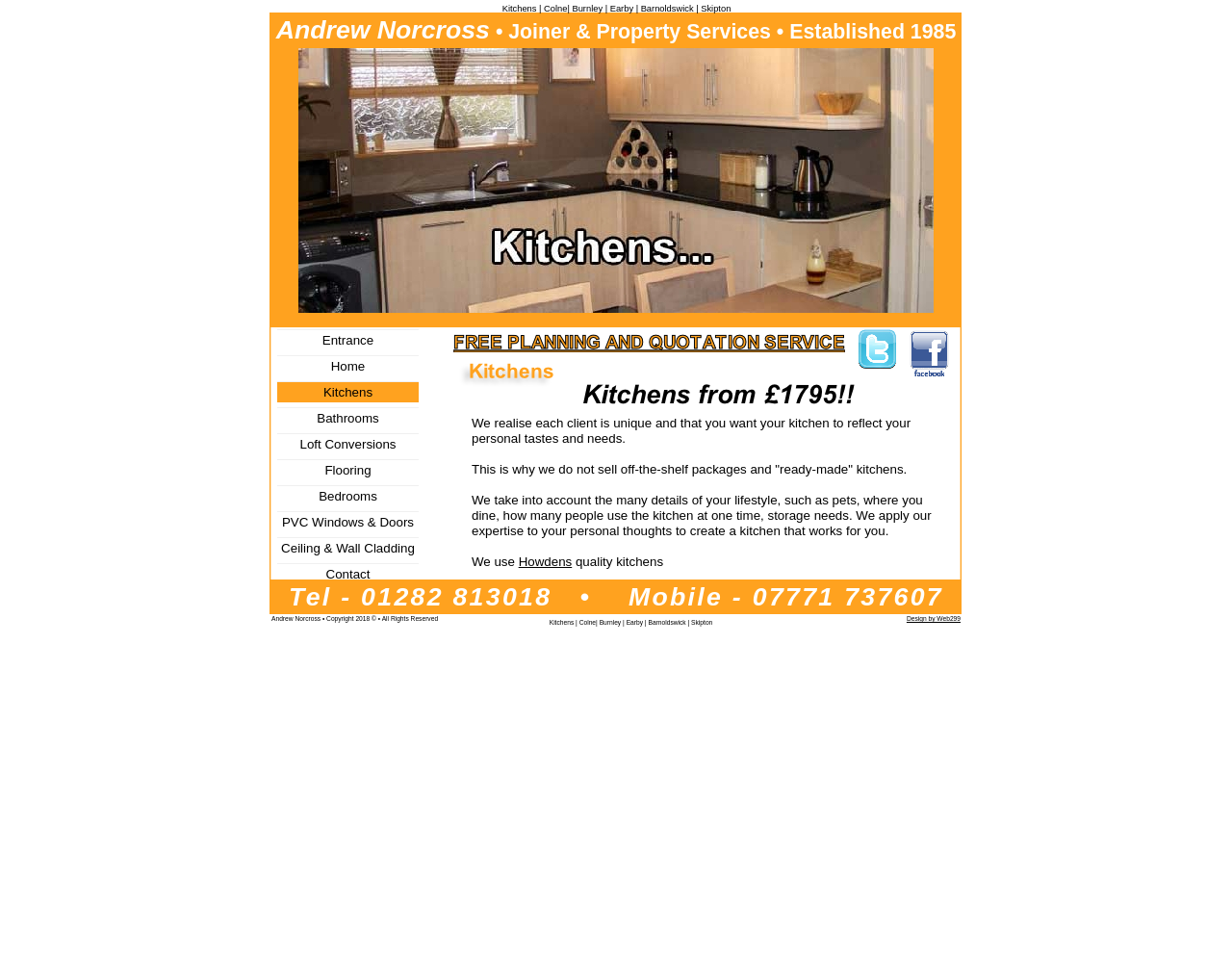Determine the bounding box coordinates of the region I should click to achieve the following instruction: "Click on Contact link". Ensure the bounding box coordinates are four float numbers between 0 and 1, i.e., [left, top, right, bottom].

[0.225, 0.591, 0.34, 0.613]